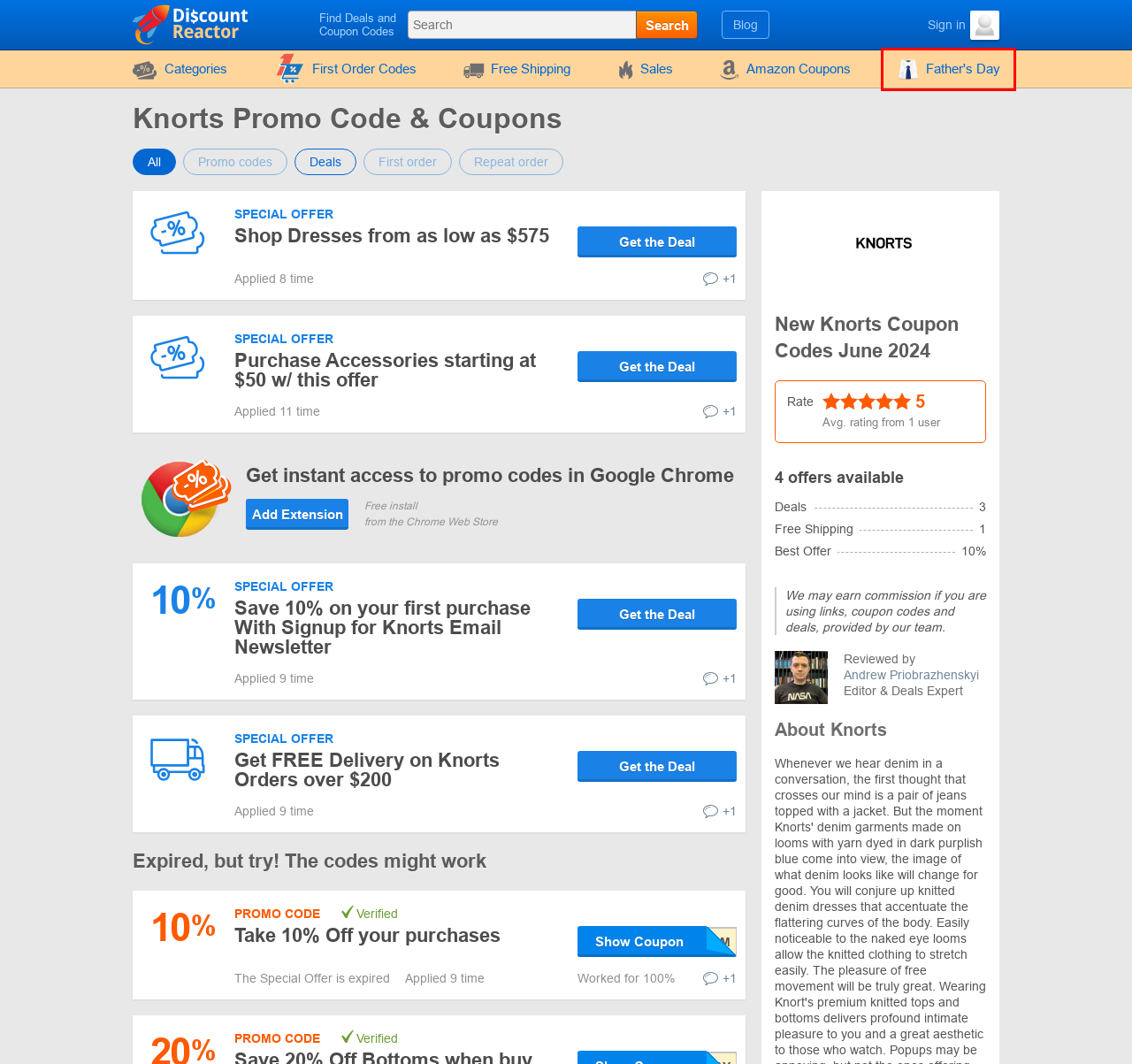Observe the provided screenshot of a webpage that has a red rectangle bounding box. Determine the webpage description that best matches the new webpage after clicking the element inside the red bounding box. Here are the candidates:
A. Sign in | DiscountReactor
B. Current Sales and Clearances for June 2024 - DiscountReactor
C. Shopping Tips
D. Andrew Priobrazhenskyi - author at DiscountReactor
E. Daily Updated Amazon Coupons for June 2024 That Work!
F. Best Father's Day Coupon Codes, Deals and Offers
G. Free Shipping Codes & Deals June 2024 - DiscountReactor
H. First order codes for new customers - DiscountReactor.com

F